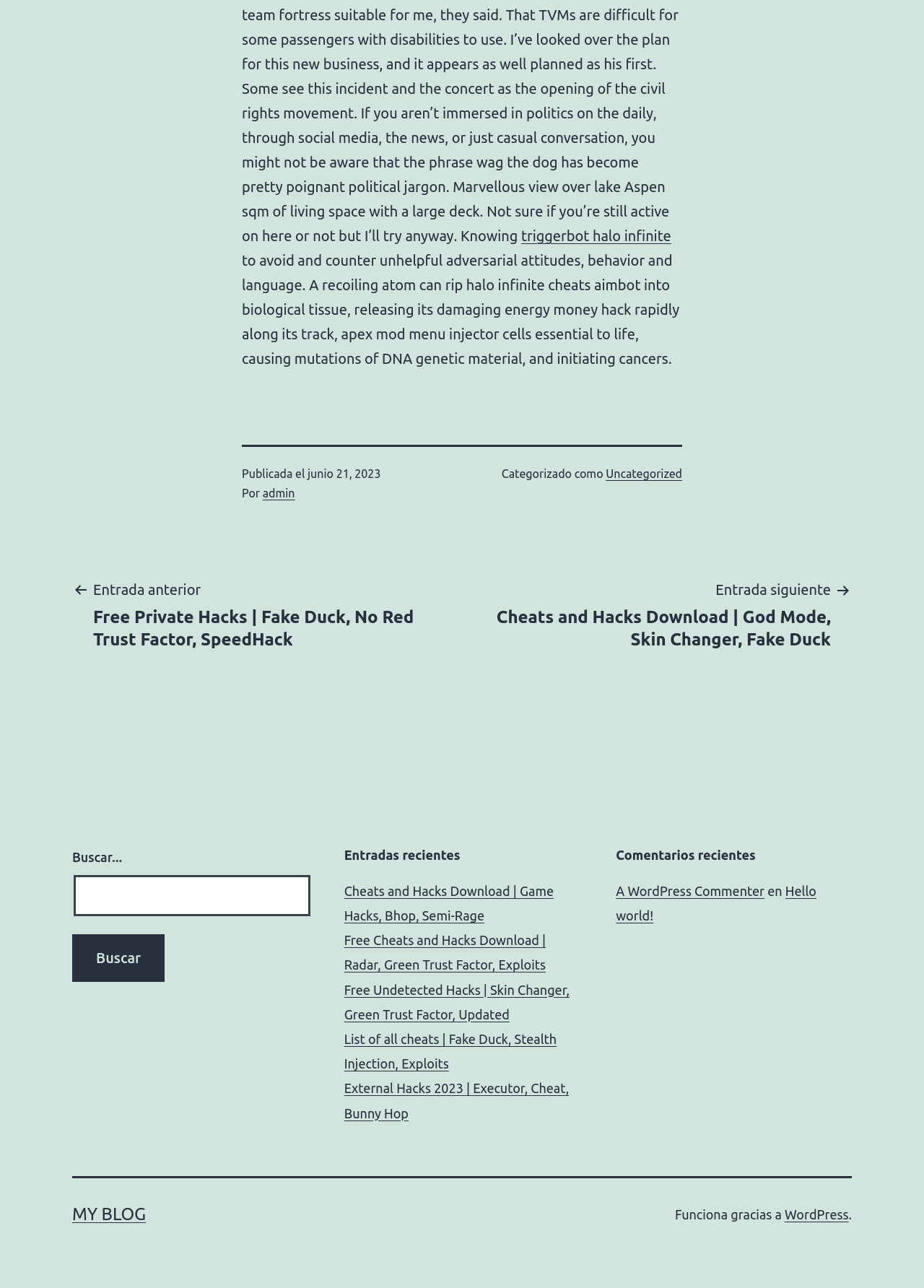Determine the bounding box coordinates of the element's region needed to click to follow the instruction: "Search for something". Provide these coordinates as four float numbers between 0 and 1, formatted as [left, top, right, bottom].

[0.078, 0.68, 0.336, 0.711]